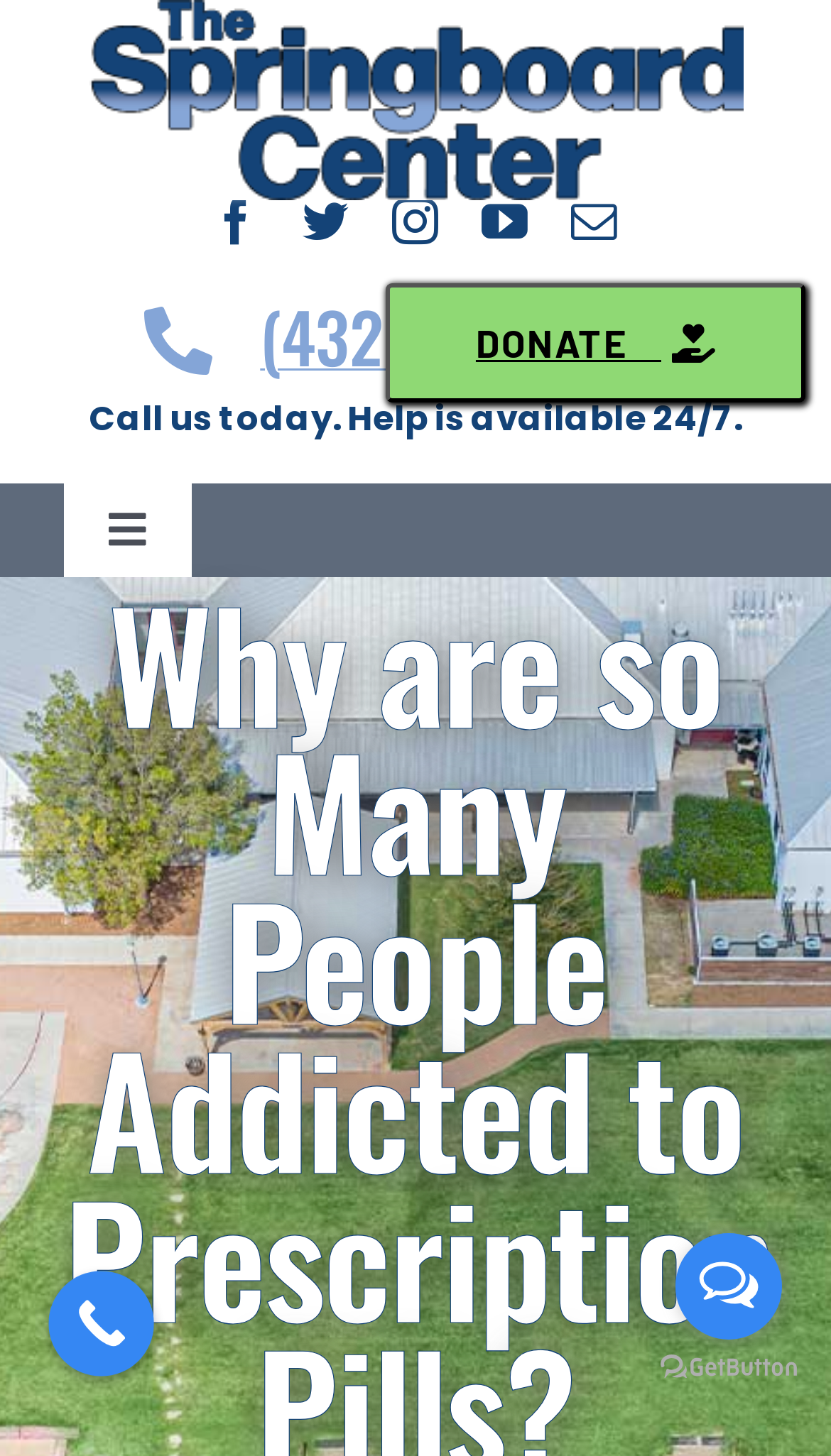Pinpoint the bounding box coordinates of the clickable area necessary to execute the following instruction: "Call the phone number". The coordinates should be given as four float numbers between 0 and 1, namely [left, top, right, bottom].

[0.174, 0.195, 0.826, 0.264]